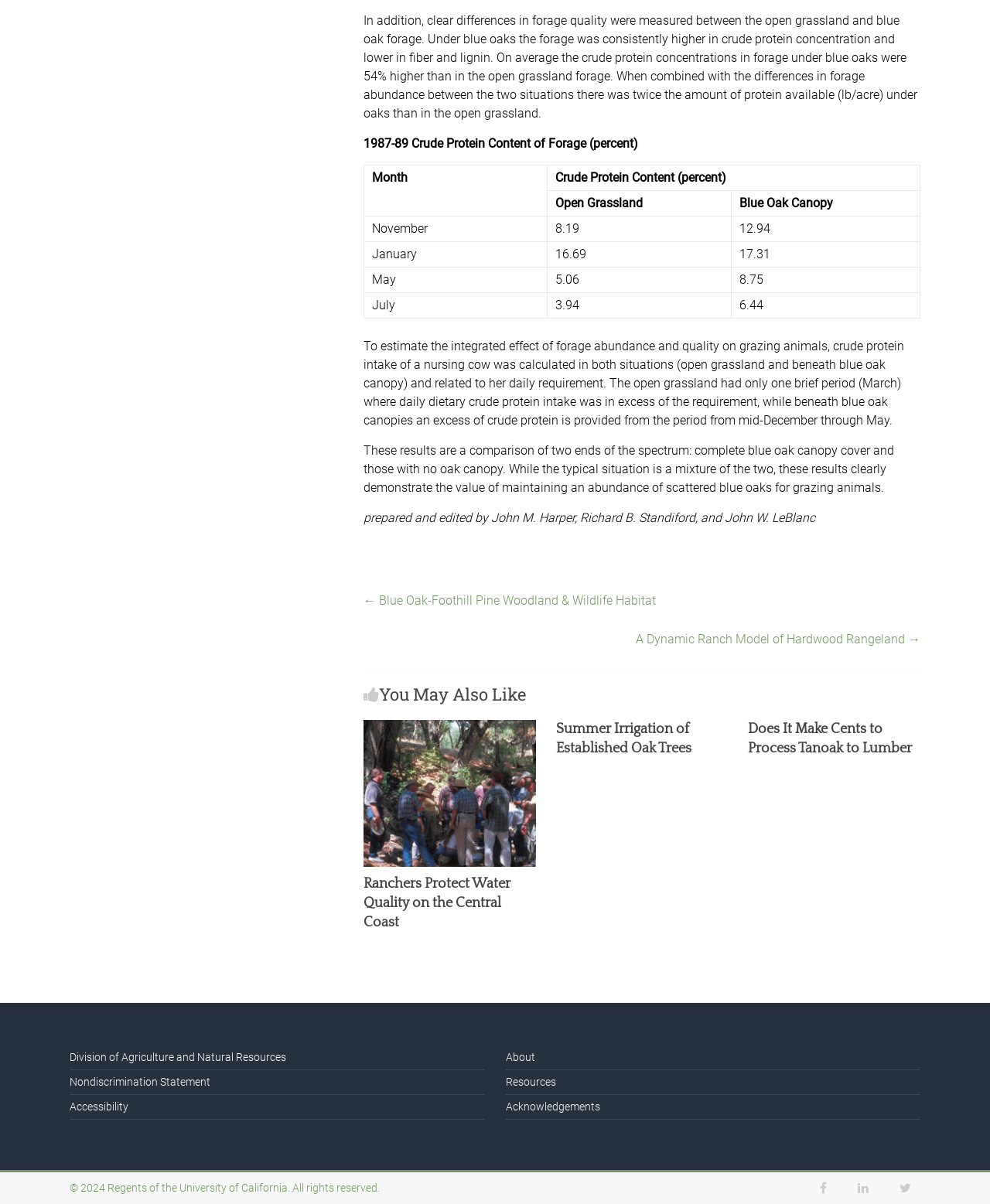Please specify the bounding box coordinates of the region to click in order to perform the following instruction: "visit the division of agriculture and natural resources".

[0.07, 0.873, 0.289, 0.883]